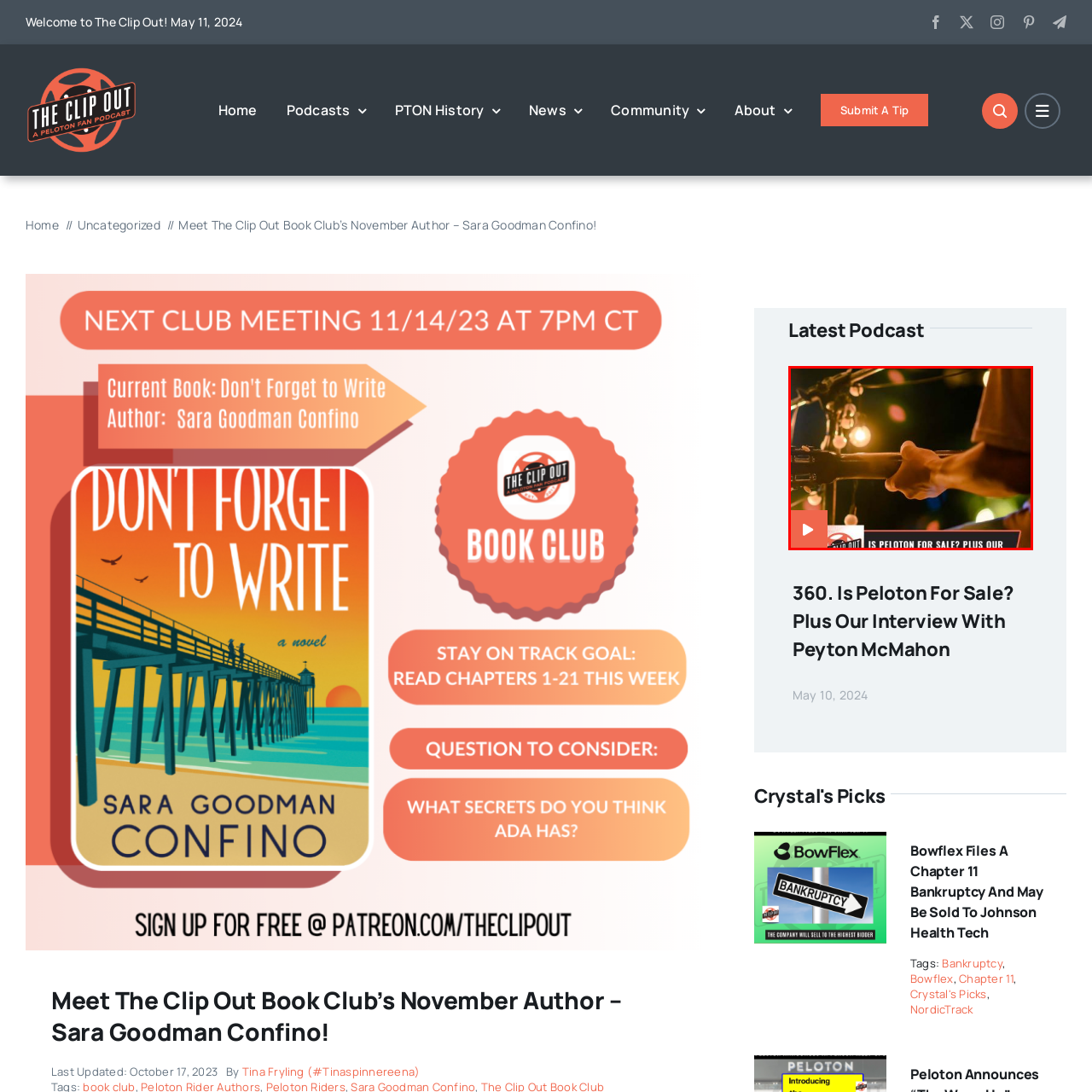Observe the image inside the red bounding box and answer briefly using a single word or phrase: What is the title of the associated podcast episode?

360. Is Peloton For Sale? Plus Our Interview With Peyton McMahon